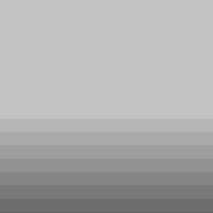Could you please study the image and provide a detailed answer to the question:
What aesthetic does the gradient background convey?

According to the caption, the gradient background serves as a versatile backdrop for various content types, conveying a minimalist aesthetic. This suggests that the design element is simple, clean, and uncluttered, which is characteristic of a minimalist style.